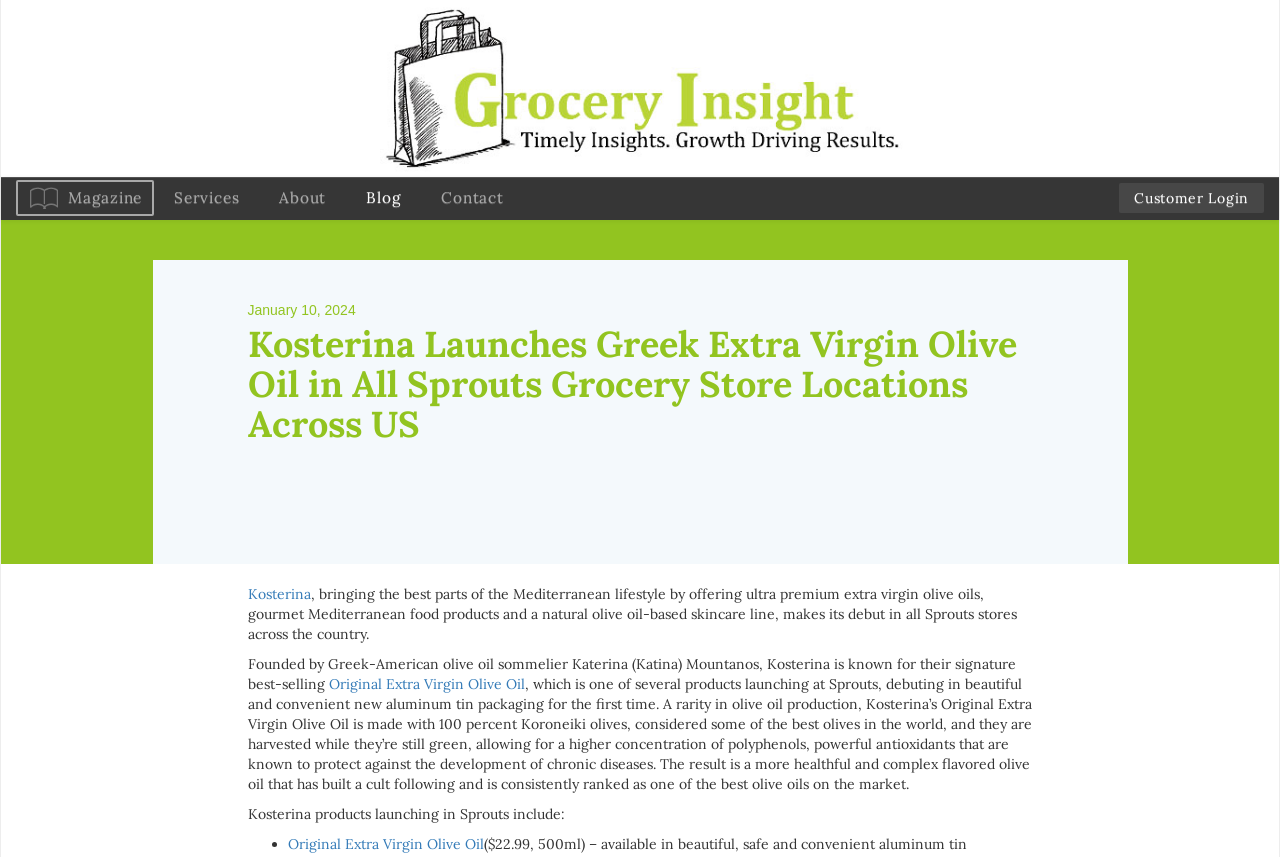Determine the bounding box coordinates of the clickable element to complete this instruction: "Explore Original Extra Virgin Olive Oil". Provide the coordinates in the format of four float numbers between 0 and 1, [left, top, right, bottom].

[0.257, 0.788, 0.41, 0.809]